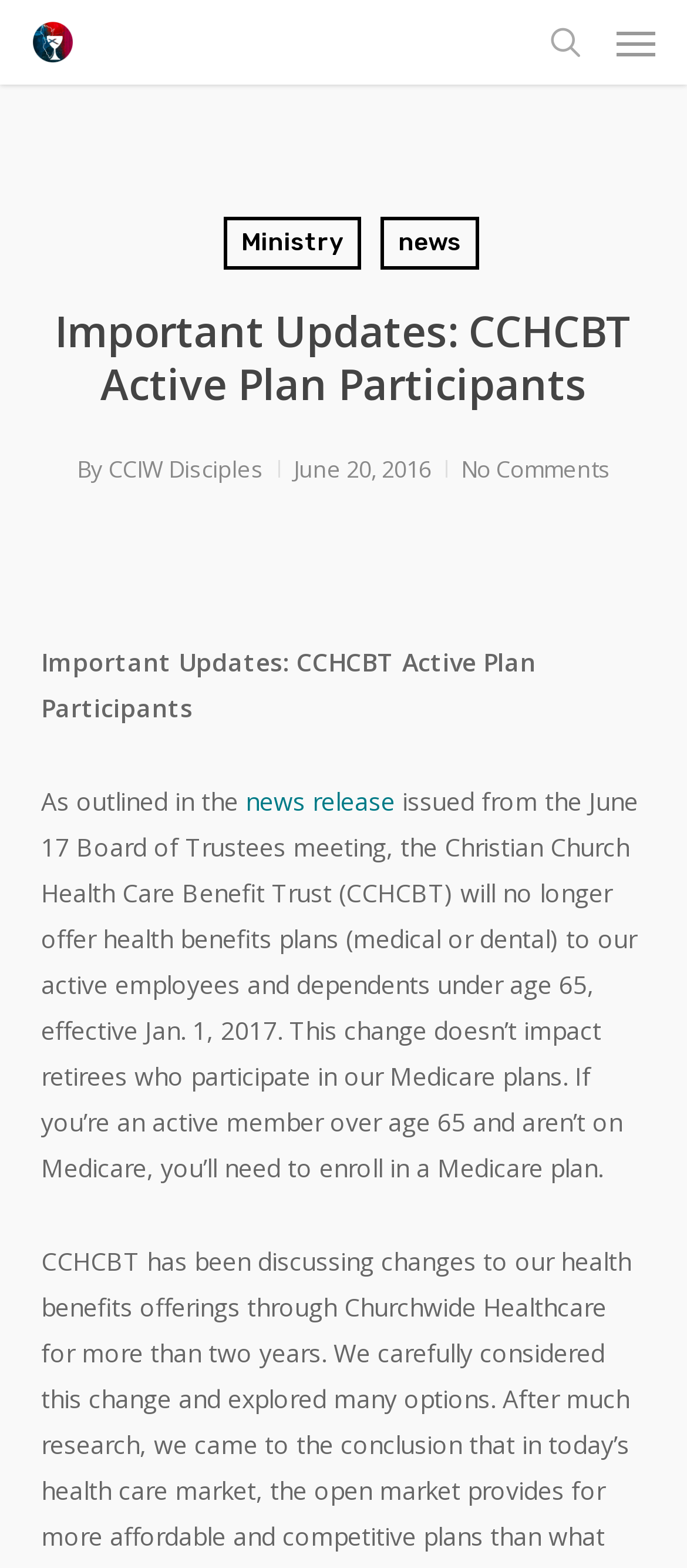What is the age threshold for active members to enroll in a Medicare plan?
From the image, provide a succinct answer in one word or a short phrase.

65